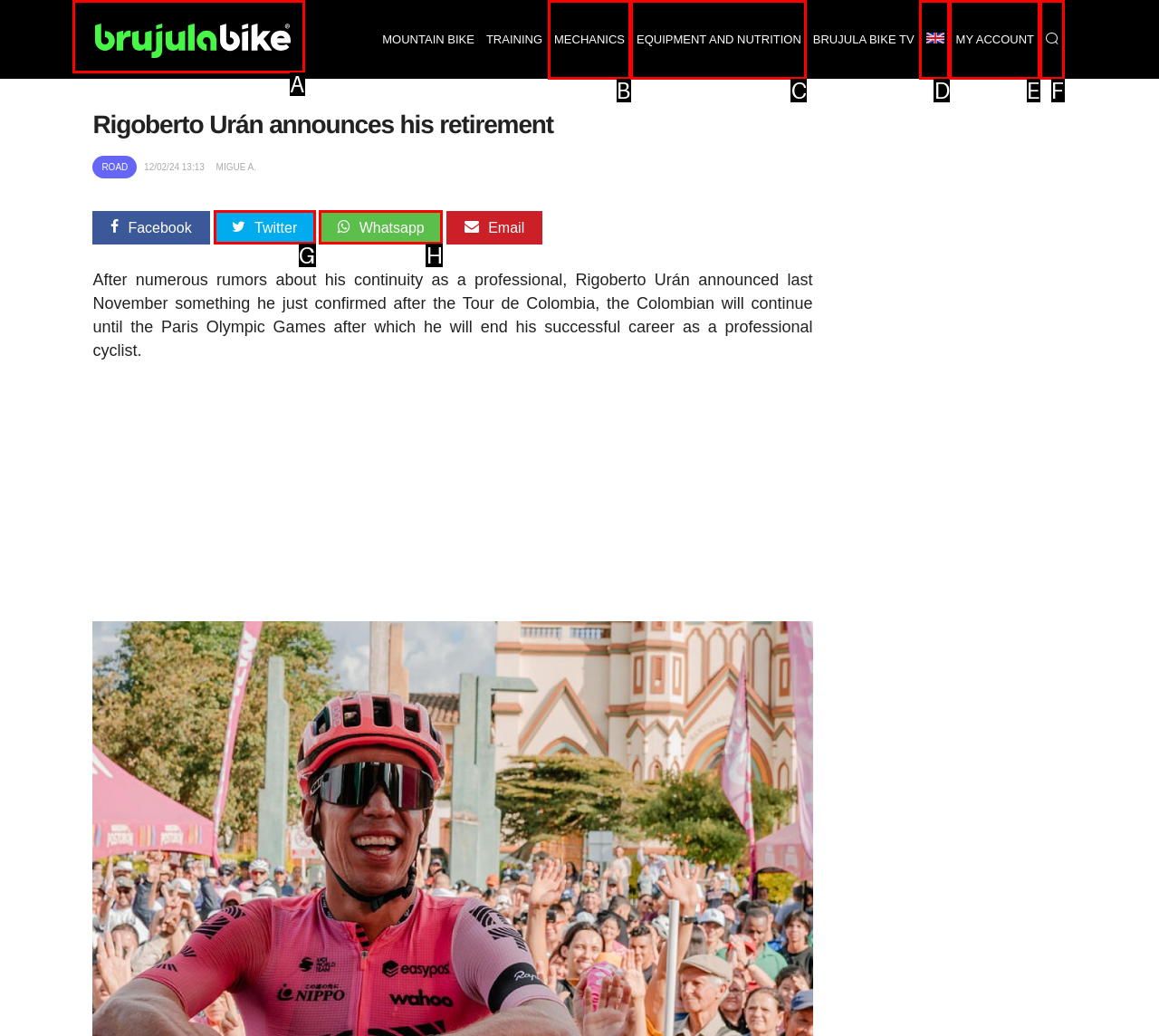Match the HTML element to the given description: My Account
Indicate the option by its letter.

E